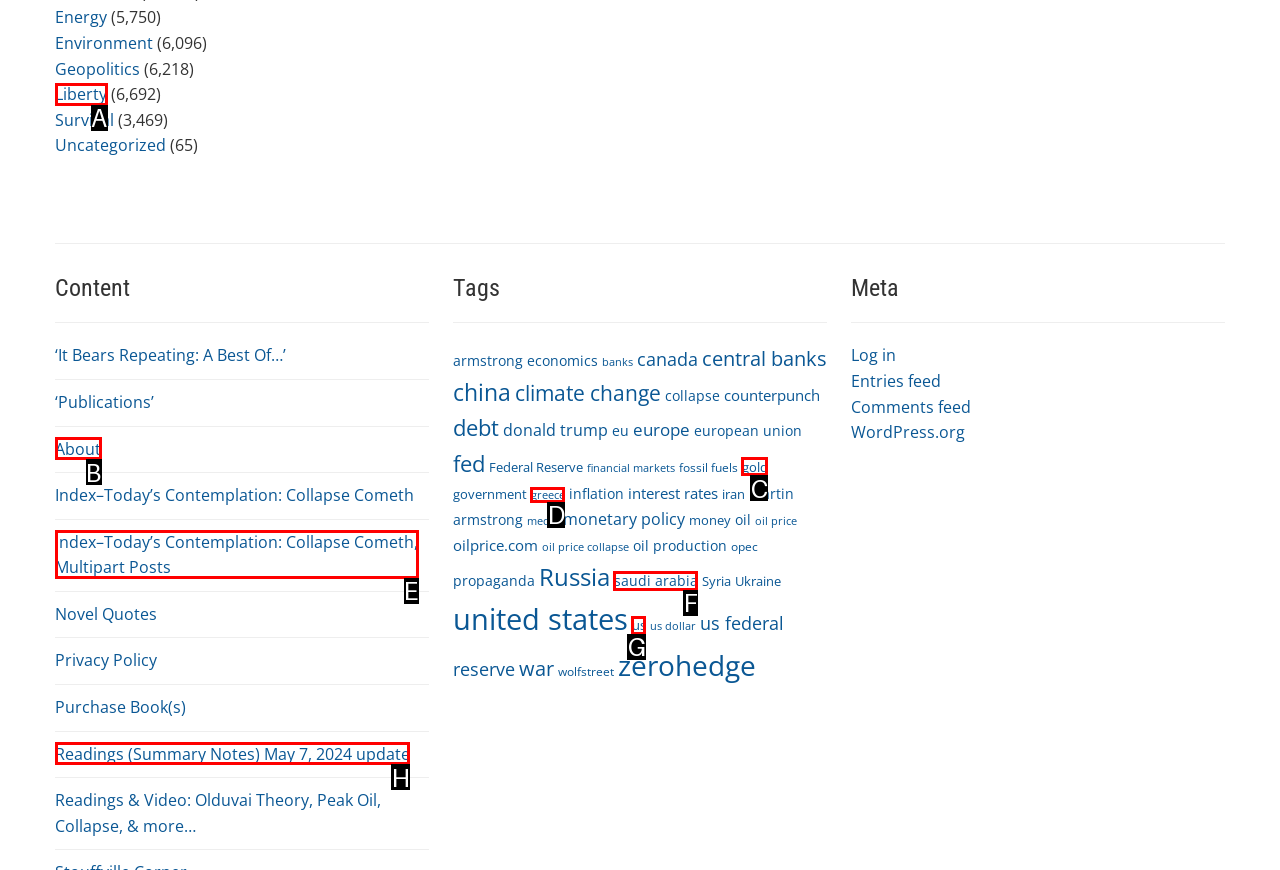Determine the letter of the UI element that will complete the task: View 'Readings (Summary Notes) May 7, 2024 update'
Reply with the corresponding letter.

H